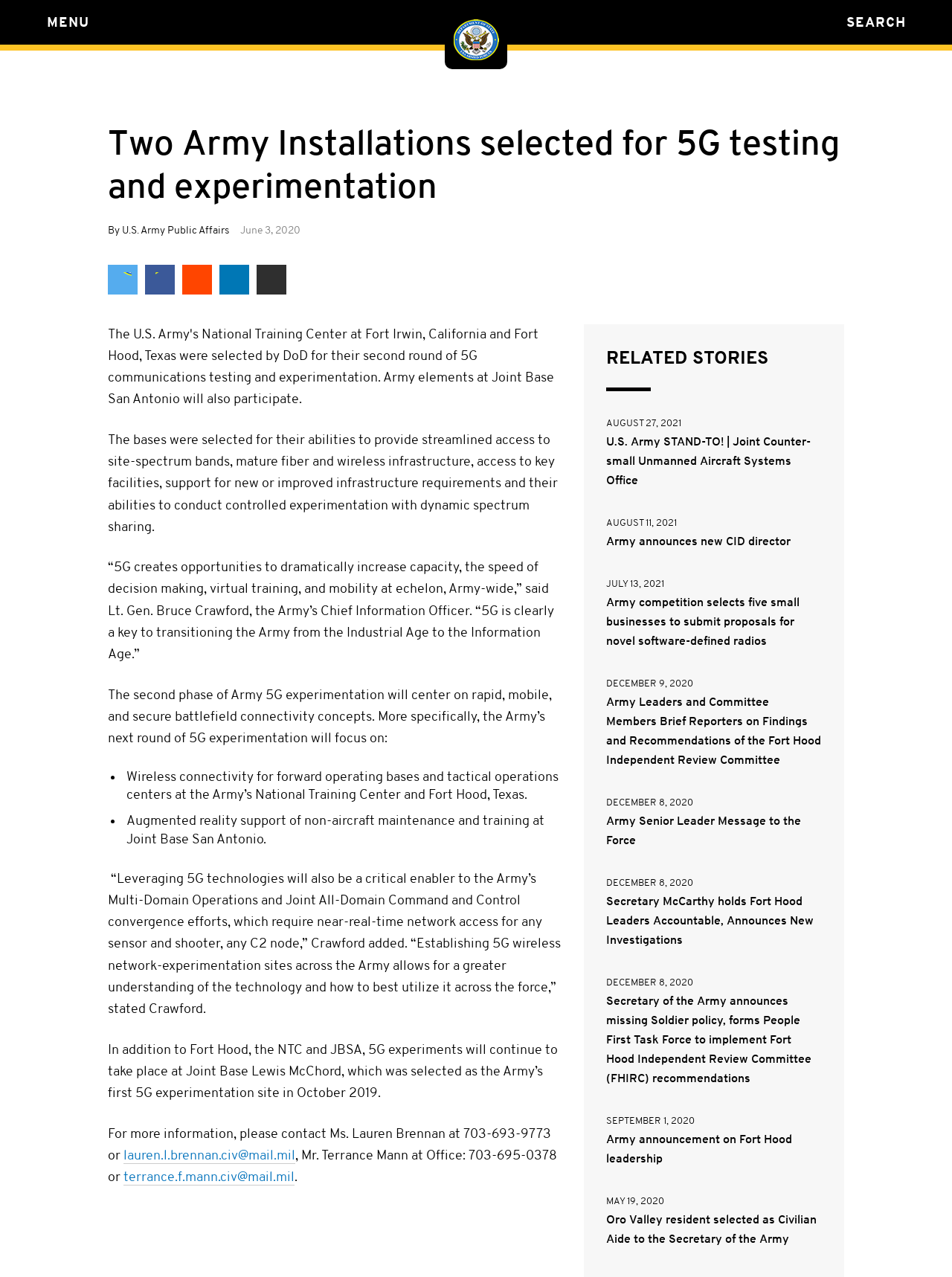Specify the bounding box coordinates of the region I need to click to perform the following instruction: "Search for something". The coordinates must be four float numbers in the range of 0 to 1, i.e., [left, top, right, bottom].

[0.949, 0.0, 1.0, 0.035]